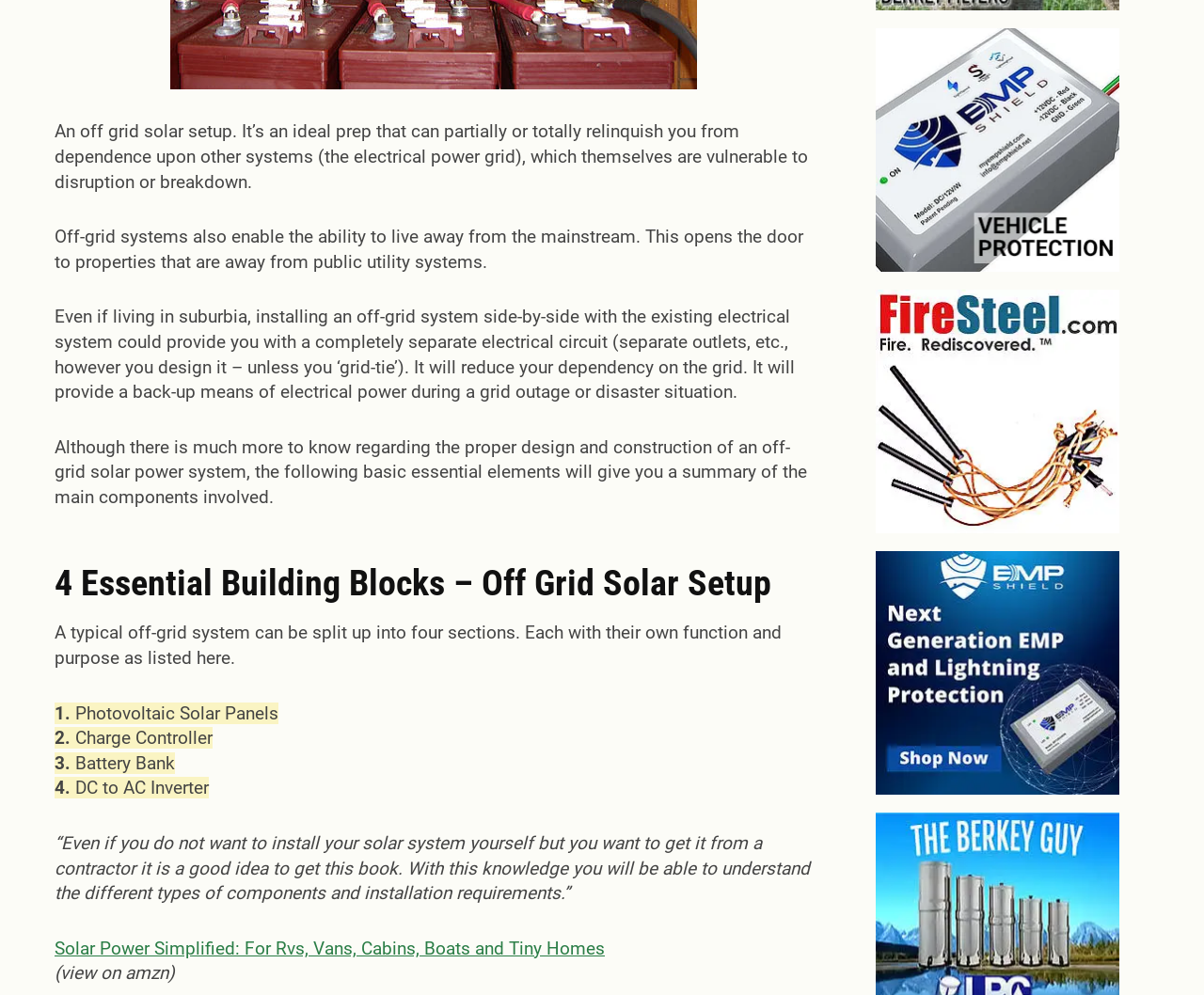Using the given element description, provide the bounding box coordinates (top-left x, top-left y, bottom-right x, bottom-right y) for the corresponding UI element in the screenshot: alt="Fire Steel dot com"

[0.727, 0.291, 0.93, 0.536]